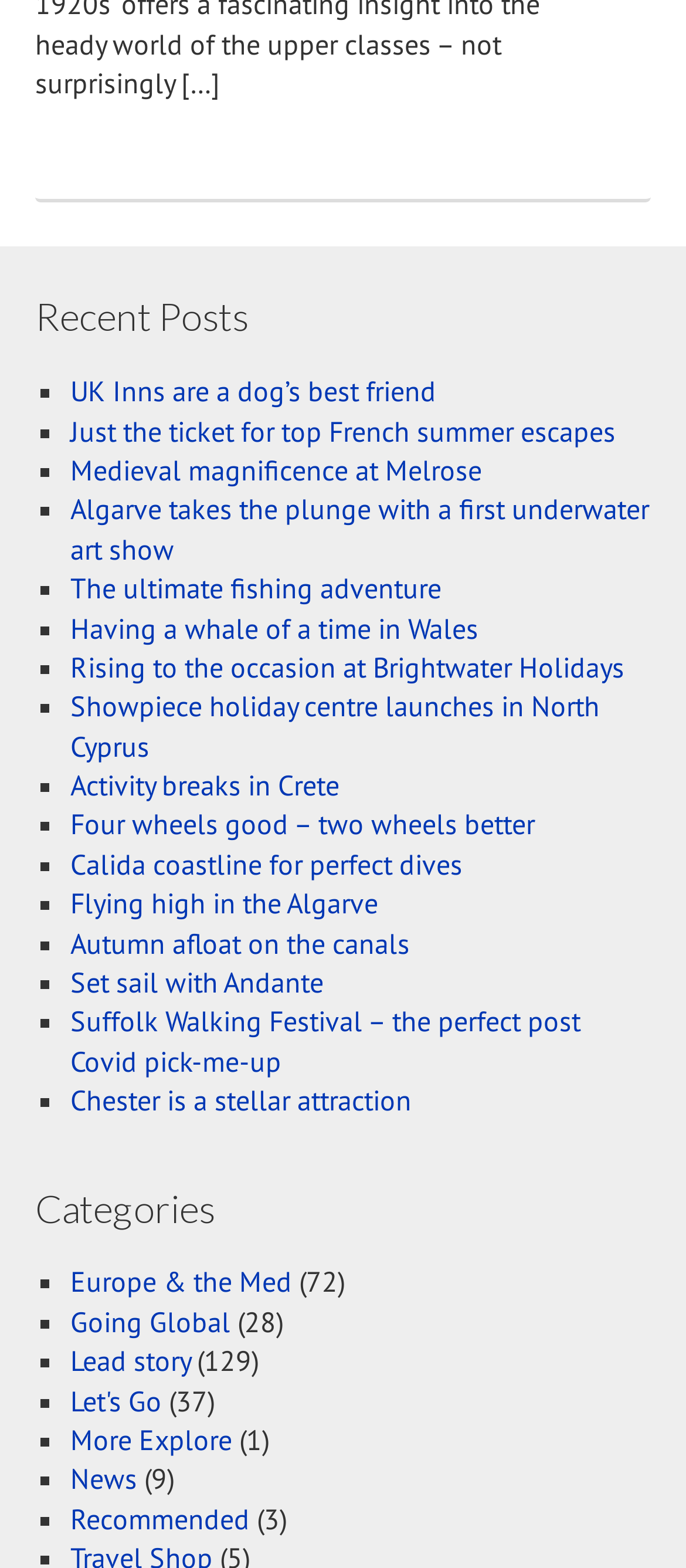Please determine the bounding box coordinates of the clickable area required to carry out the following instruction: "Check 'News'". The coordinates must be four float numbers between 0 and 1, represented as [left, top, right, bottom].

[0.103, 0.932, 0.2, 0.954]